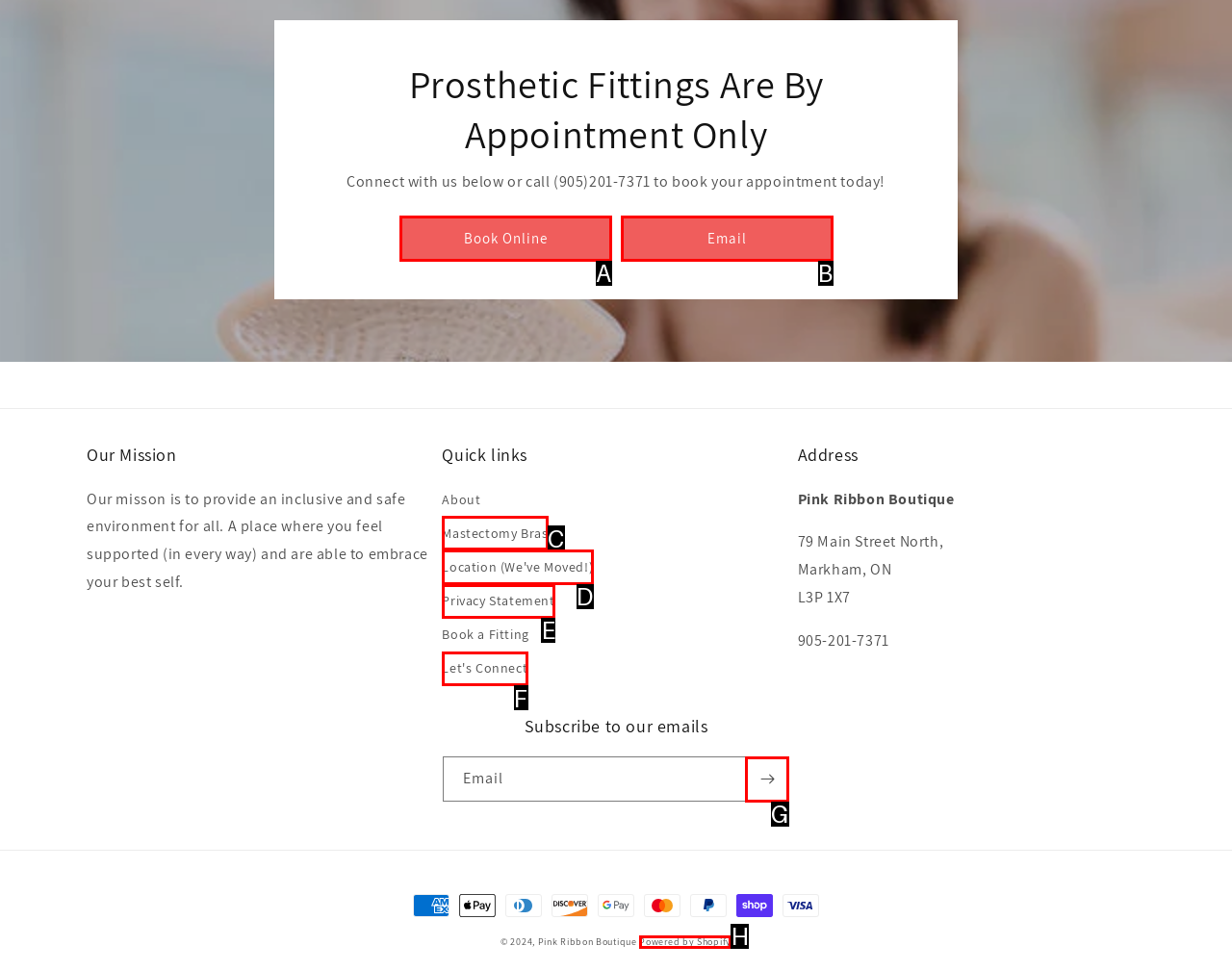Pick the HTML element that should be clicked to execute the task: Subscribe to the newsletter
Respond with the letter corresponding to the correct choice.

G